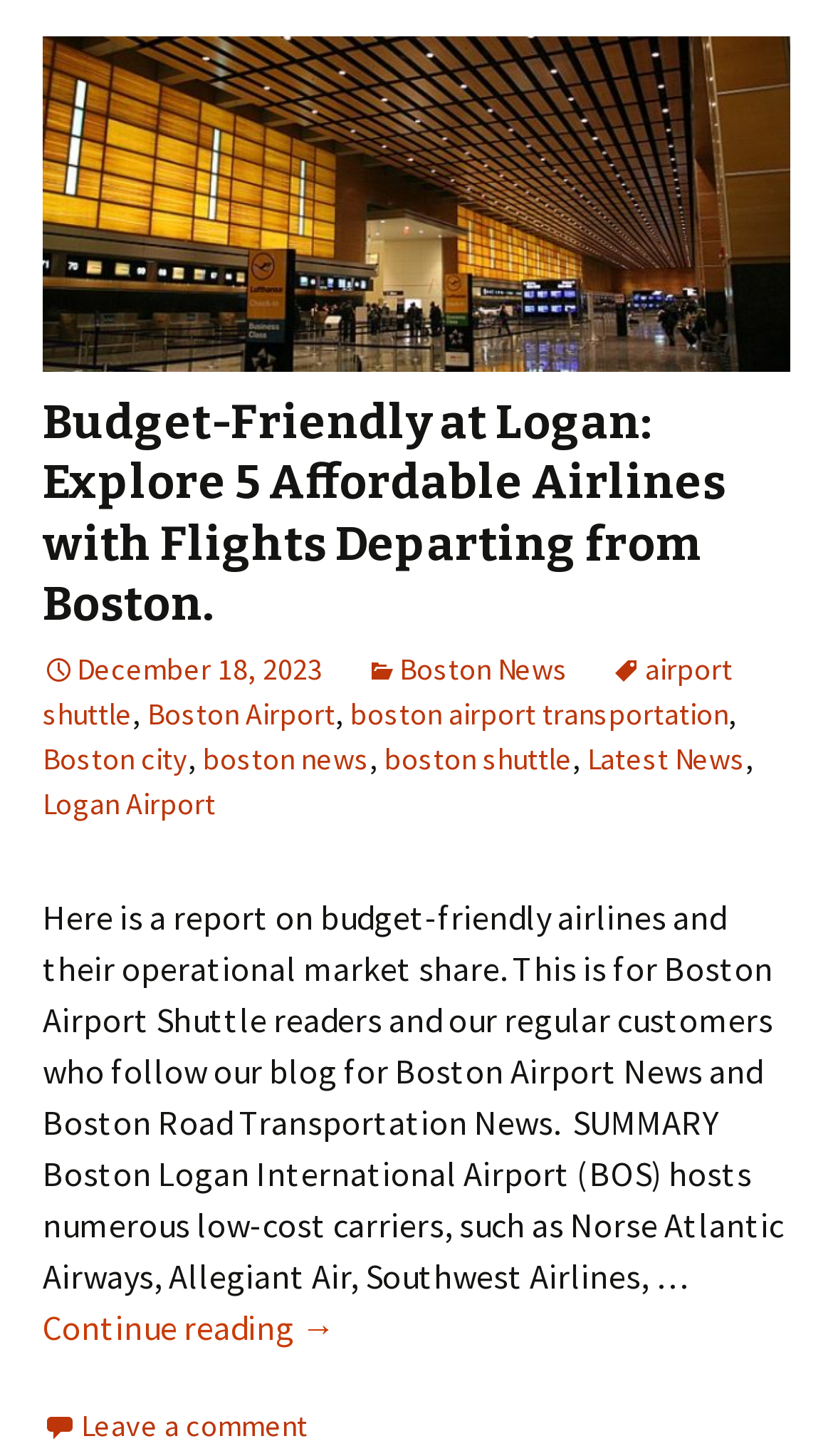Highlight the bounding box coordinates of the element you need to click to perform the following instruction: "View Natural Reflections."

None